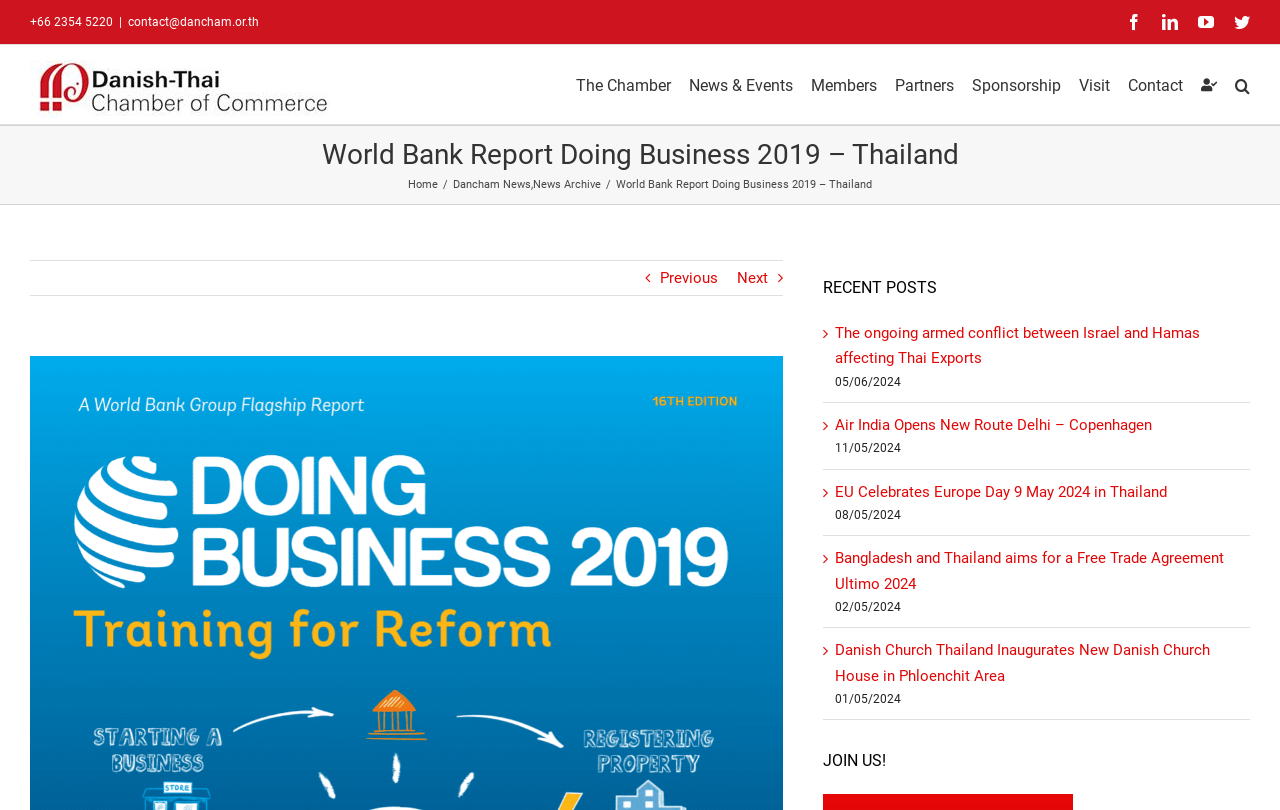Please find the bounding box coordinates of the element's region to be clicked to carry out this instruction: "Go to the Home page".

[0.319, 0.22, 0.342, 0.236]